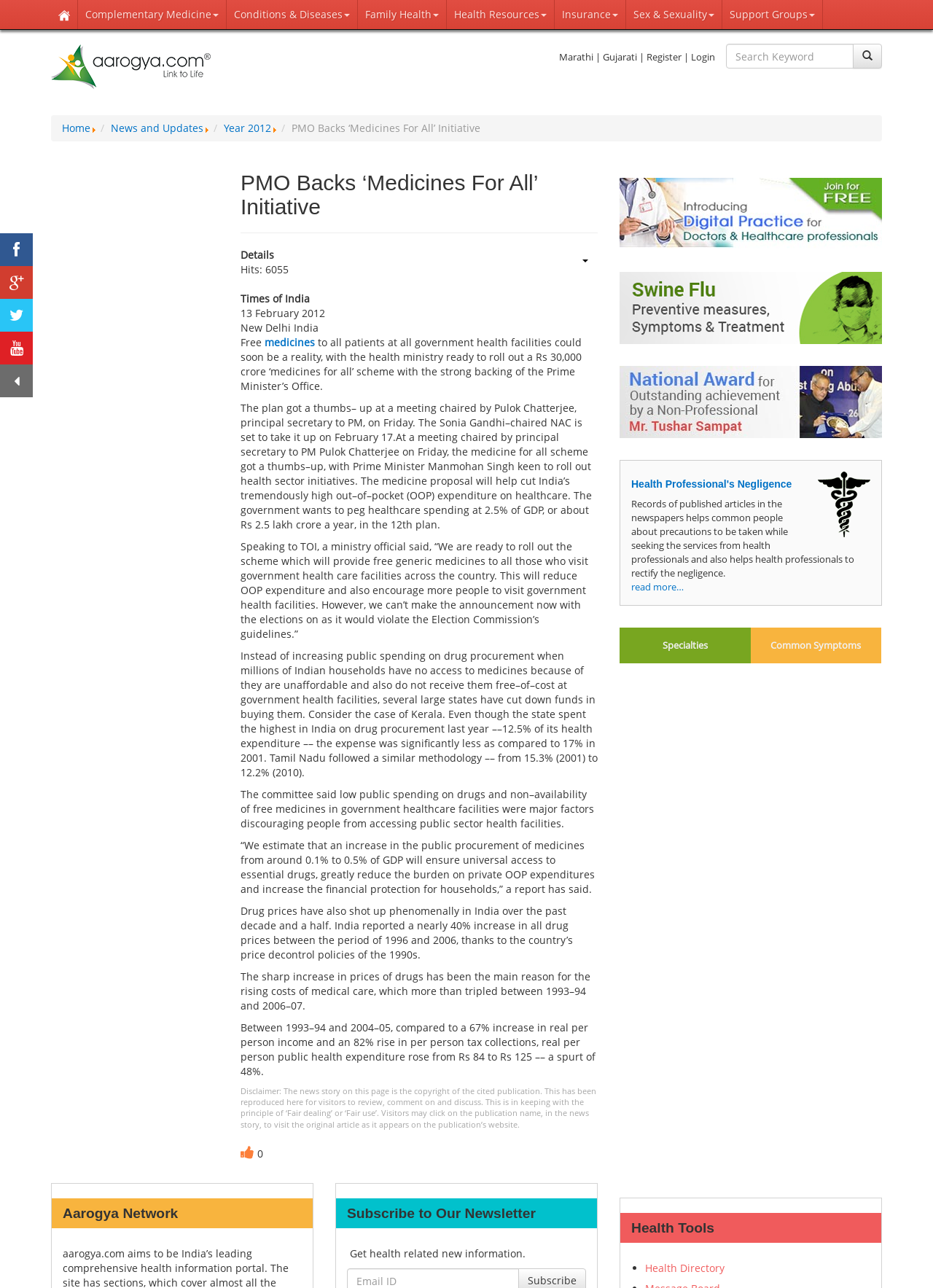What is the estimated increase in public procurement of medicines?
Look at the image and construct a detailed response to the question.

According to the report, an increase in public procurement of medicines from around 0.1% to 0.5% of GDP will ensure universal access to essential drugs, greatly reduce the burden on private OOP expenditures, and increase financial protection for households.